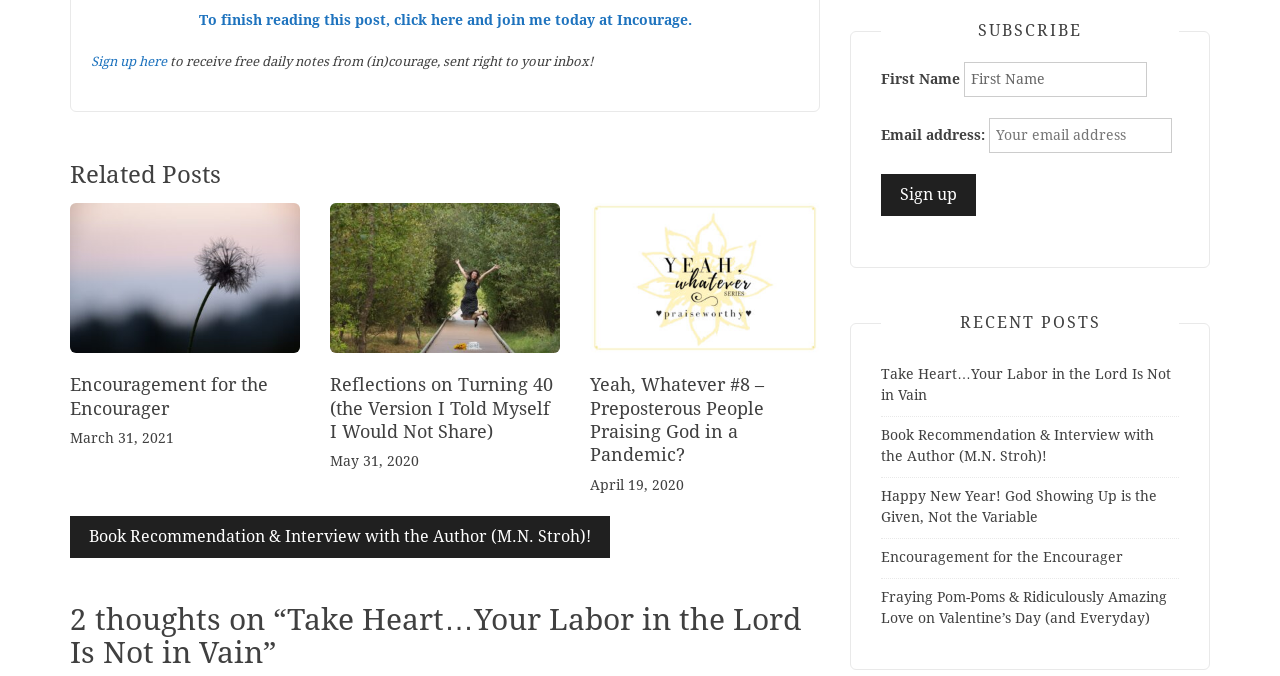Specify the bounding box coordinates of the element's area that should be clicked to execute the given instruction: "Subscribe with your email address". The coordinates should be four float numbers between 0 and 1, i.e., [left, top, right, bottom].

[0.773, 0.169, 0.916, 0.221]